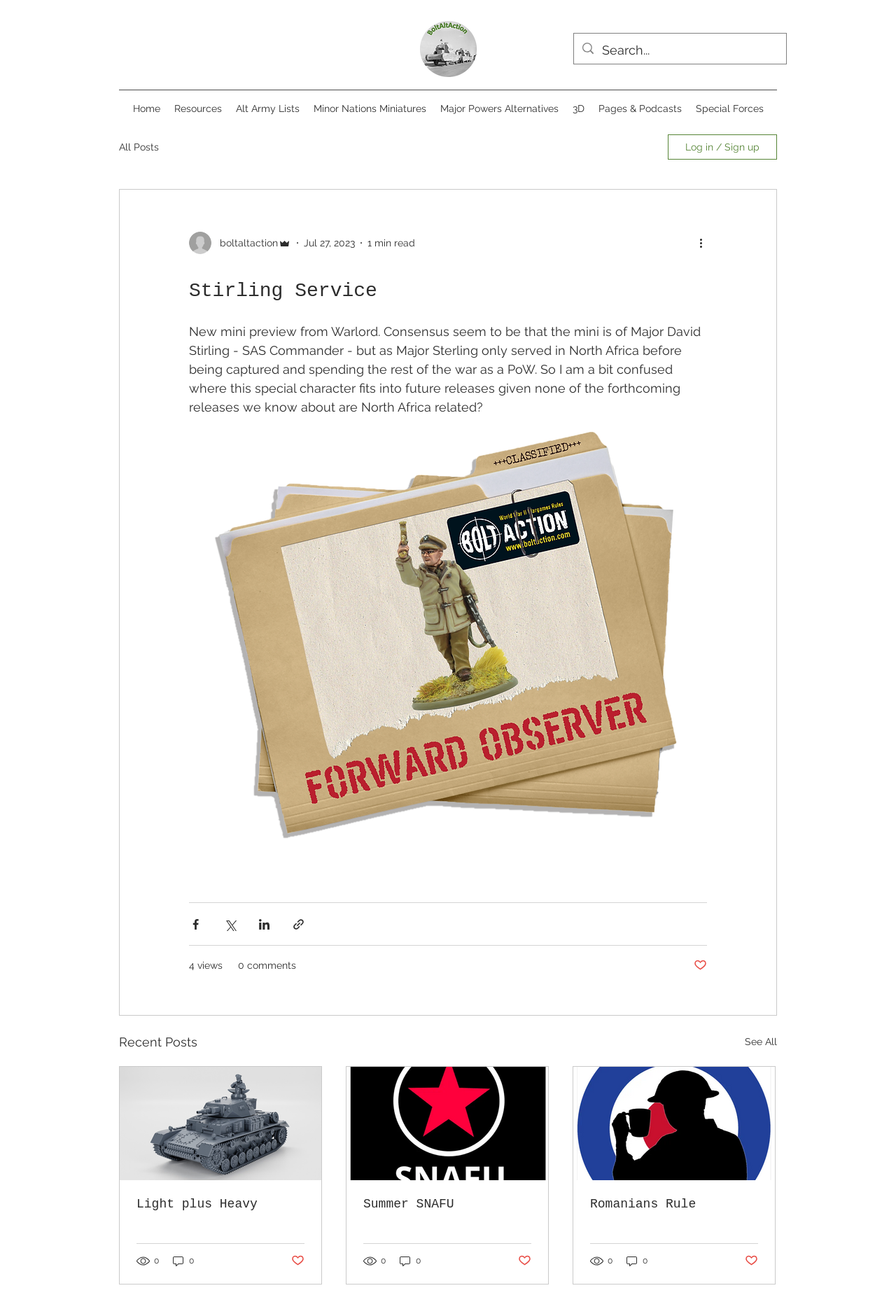Generate a thorough explanation of the webpage's elements.

This webpage is about a blog post discussing a new mini preview from Warlord, specifically a miniature figure of Major David Stirling, an SAS Commander. The post is written by an author who is confused about the context of the miniature, as Major Stirling only served in North Africa before being captured and spending the rest of the war as a prisoner of war.

At the top of the page, there is a logo of BAA (British Army Association) on the left side, and a search bar on the right side. Below the logo, there is a navigation menu with links to different sections of the website, including Home, Resources, Alt Army Lists, Minor Nations Miniatures, Major Powers Alternatives, 3D, Pages & Podcasts, and Special Forces.

The main content of the page is divided into two sections. On the left side, there is a blog post with a heading "Stirling Service" and a brief description of the miniature figure. Below the heading, there is a writer's picture, followed by the post's content, which includes a brief text and several social media sharing buttons. On the right side, there is a section titled "Recent Posts" with three article previews, each with a link to the full article, a title, and some metadata such as views and comments.

Each article preview has a similar layout, with a title, a brief text, and some metadata. The metadata includes the number of views and comments, as well as a button to like or unlike the post. The articles are arranged in a vertical list, with the most recent post at the top.